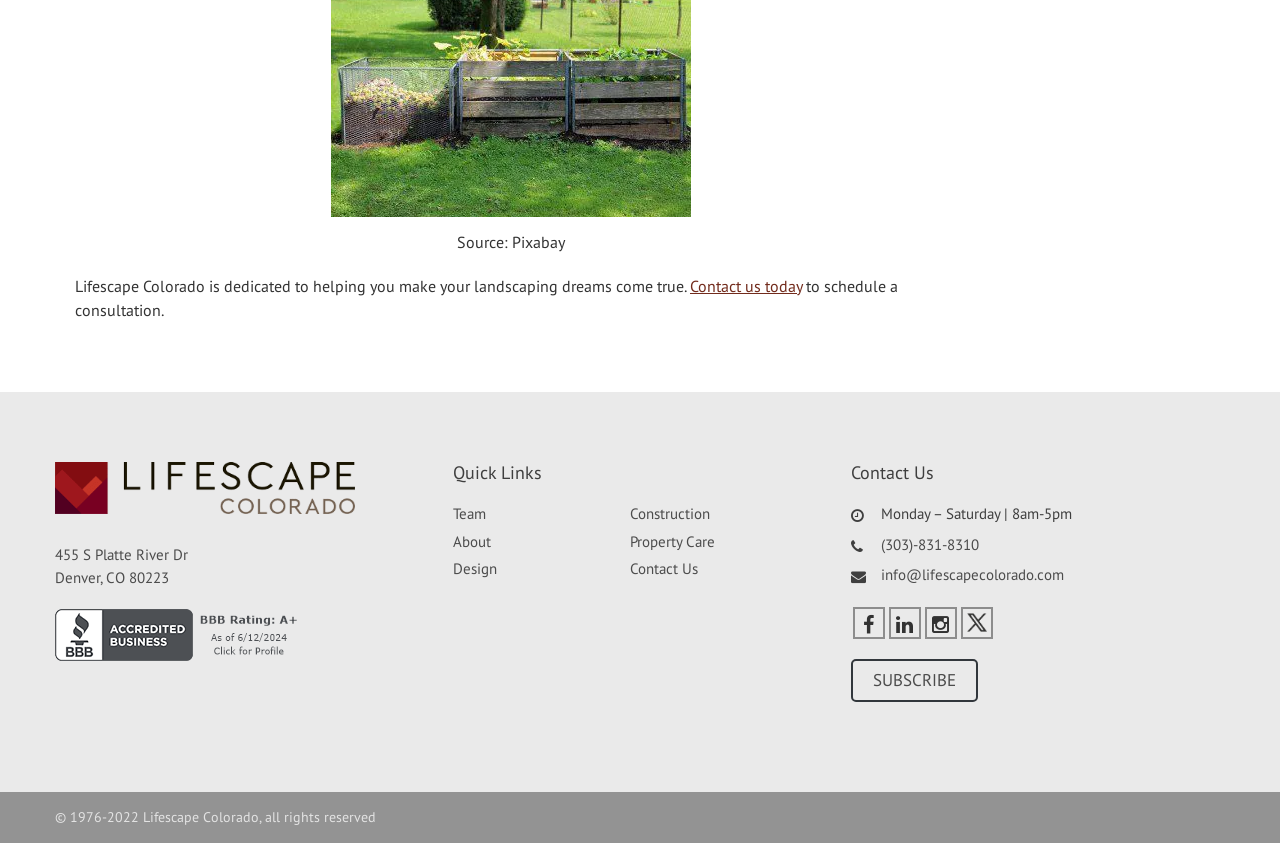Review the image closely and give a comprehensive answer to the question: What is the email address?

The email address is mentioned in the link 'info@lifescapecolorado.com' under the 'Contact Us' section.